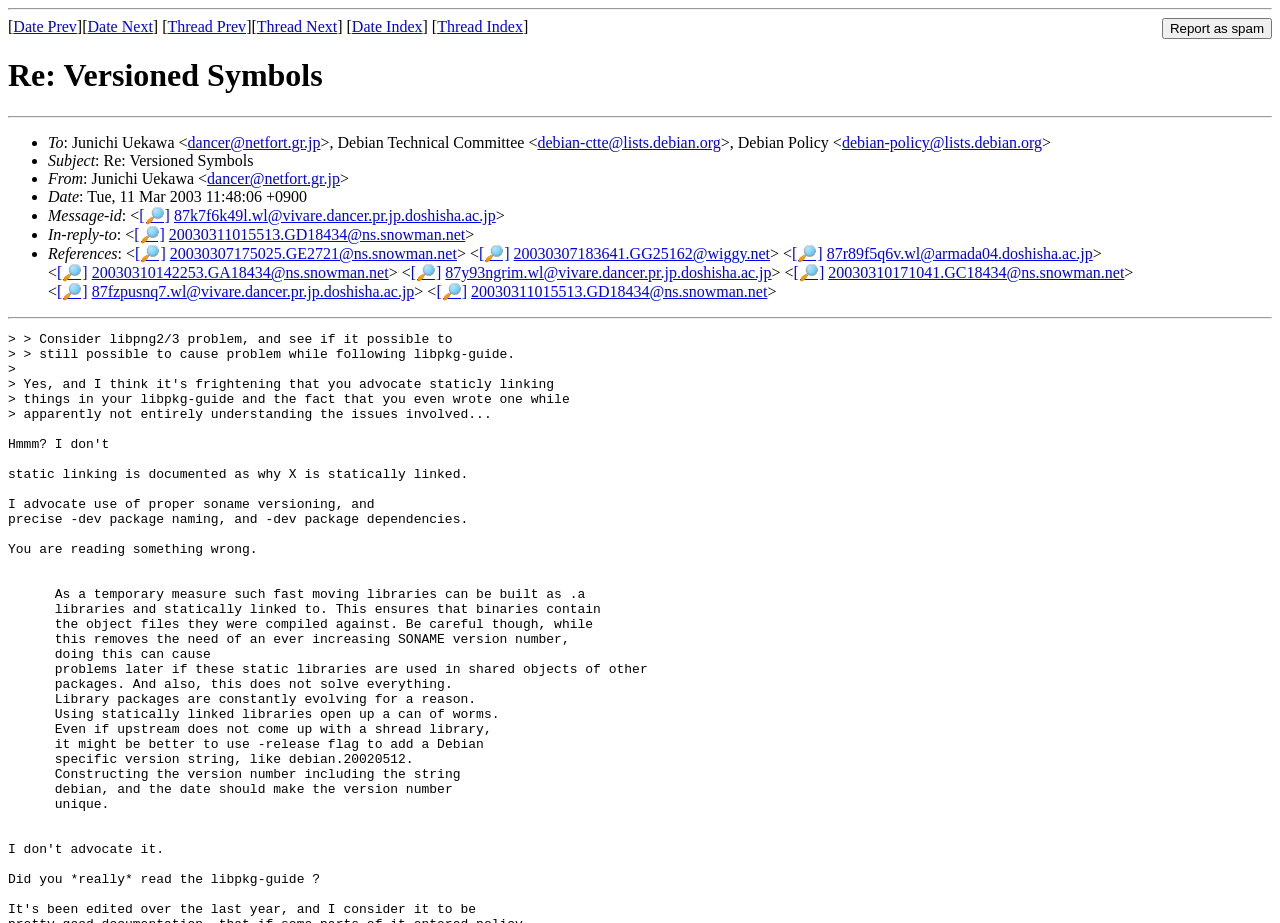Please identify the bounding box coordinates of the area I need to click to accomplish the following instruction: "Go to 'Date Prev'".

[0.01, 0.02, 0.06, 0.038]